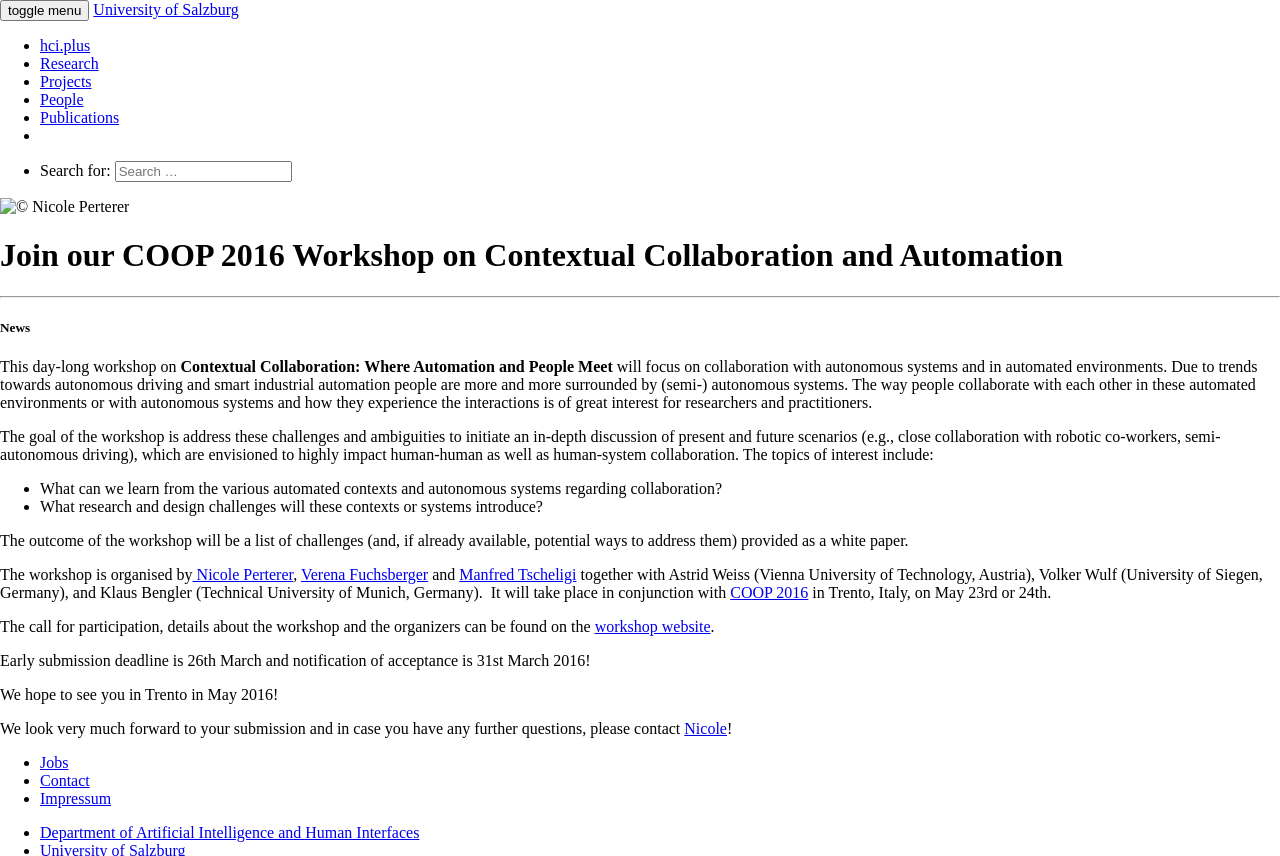Using the details in the image, give a detailed response to the question below:
What is the goal of the workshop?

The goal of the workshop is to address the challenges and ambiguities of collaboration with autonomous systems and in automated environments, as stated in the text, and to initiate an in-depth discussion of present and future scenarios.